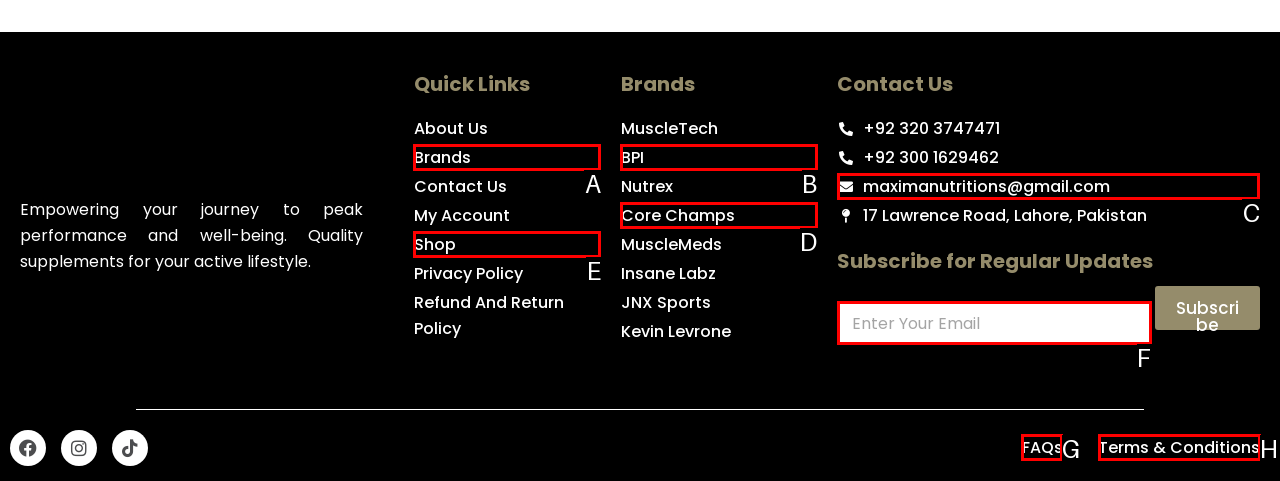Provide the letter of the HTML element that you need to click on to perform the task: Check FAQs.
Answer with the letter corresponding to the correct option.

G